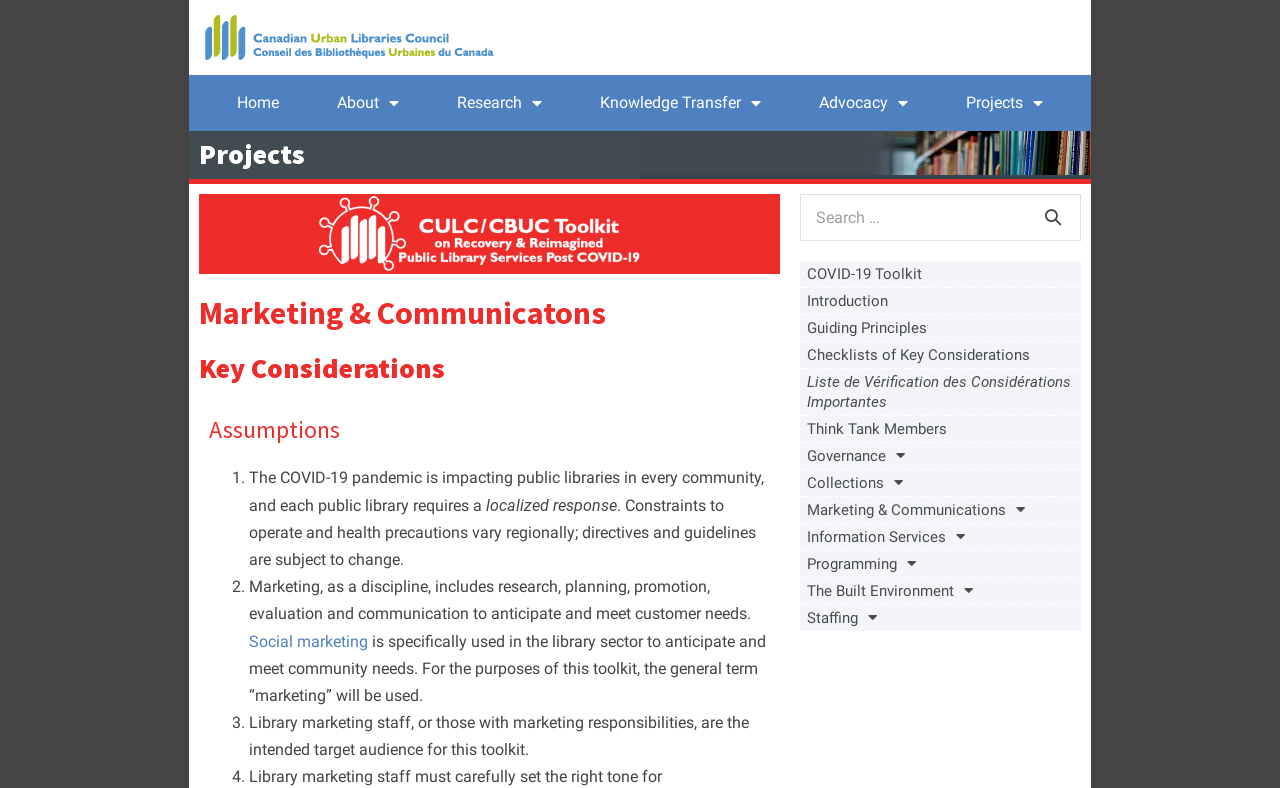What is the logo of the Canadian Urban Libraries Council?
Using the information from the image, answer the question thoroughly.

The logo is located at the top left corner of the webpage, and it is an image with a link to the council's homepage.